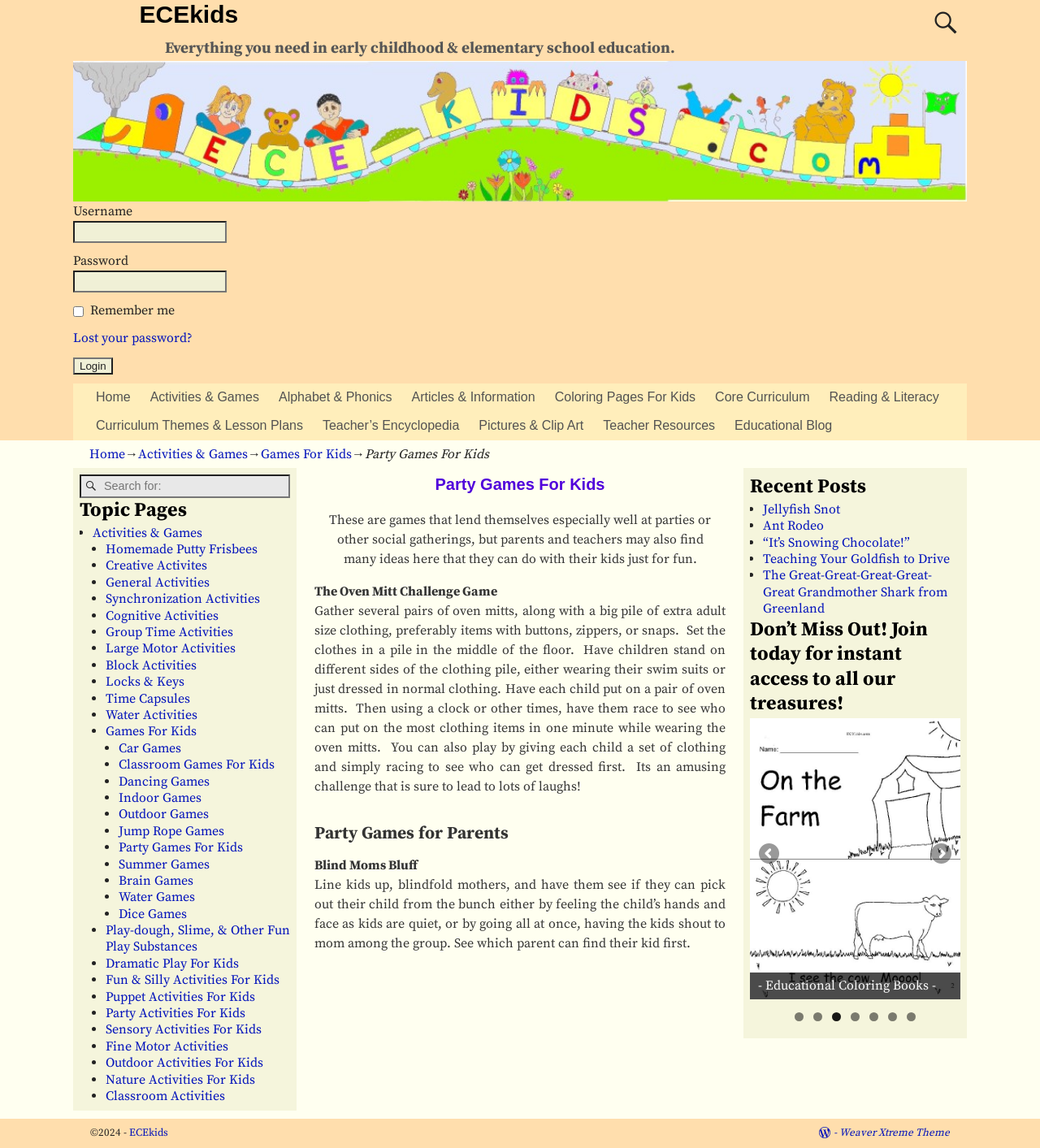Identify the bounding box coordinates of the clickable section necessary to follow the following instruction: "Search for something". The coordinates should be presented as four float numbers from 0 to 1, i.e., [left, top, right, bottom].

[0.894, 0.004, 0.922, 0.035]